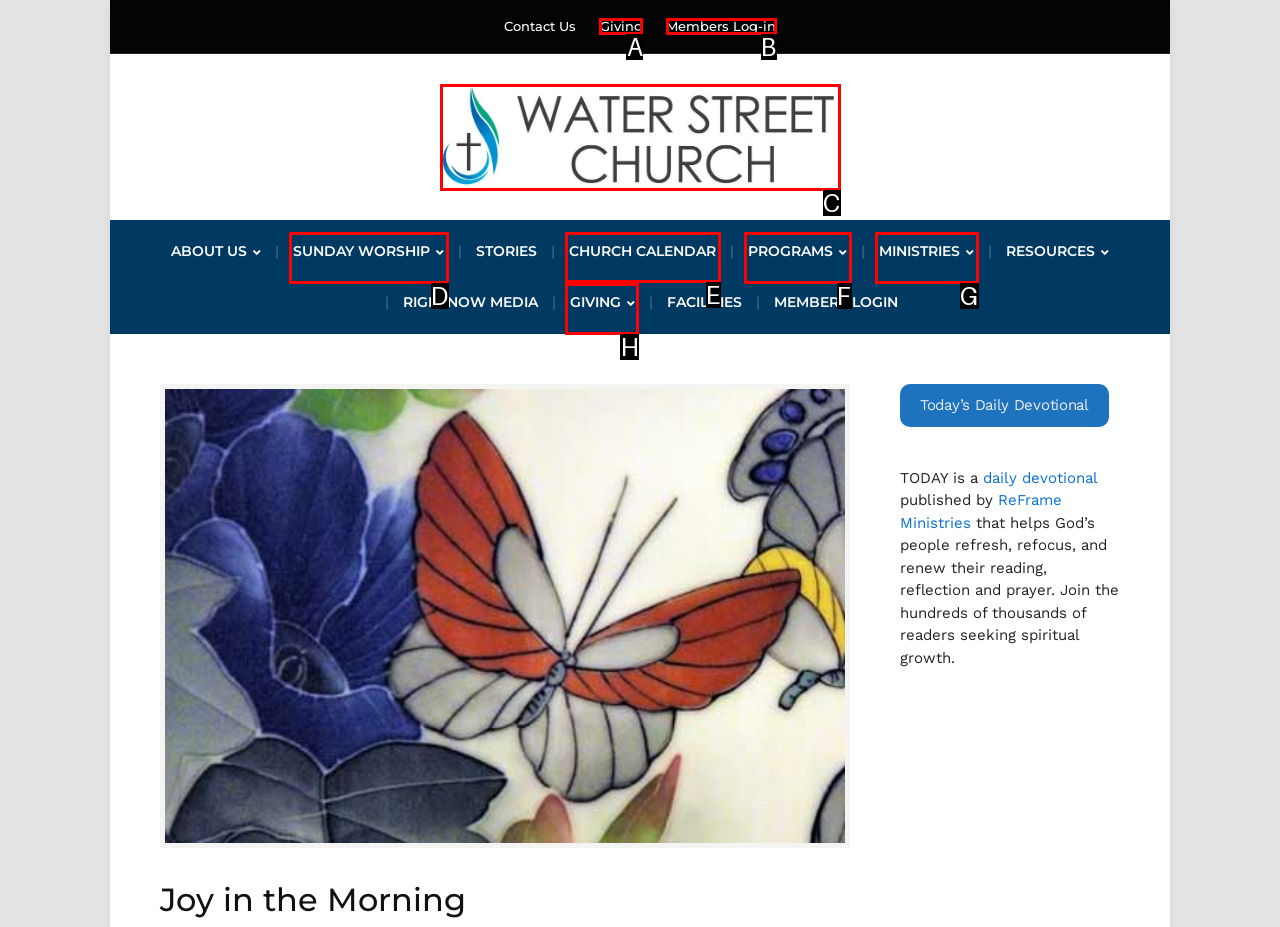Examine the description: Members Log-in and indicate the best matching option by providing its letter directly from the choices.

B